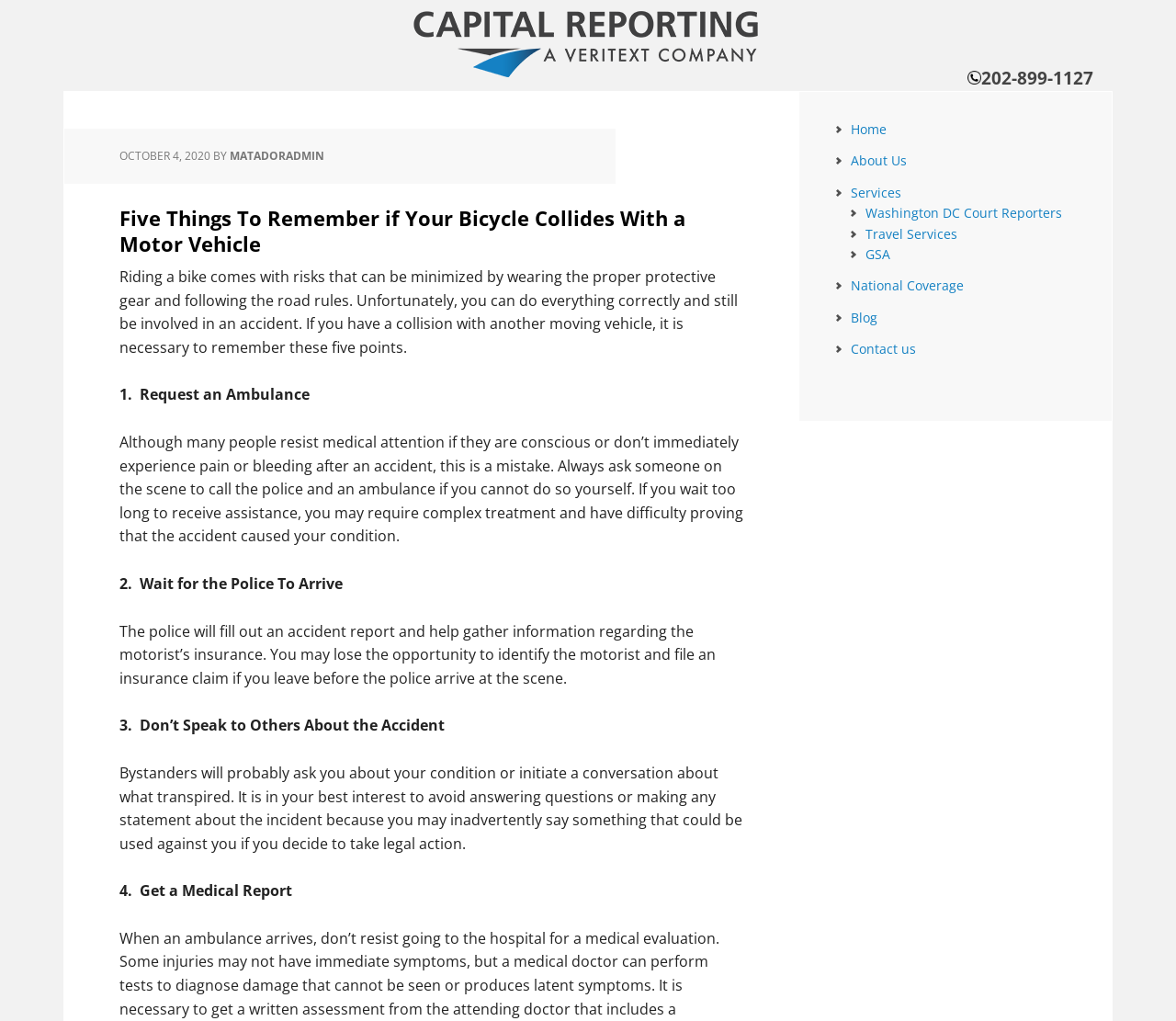Identify the bounding box coordinates of the element to click to follow this instruction: 'Learn about Washington DC Court Reporters'. Ensure the coordinates are four float values between 0 and 1, provided as [left, top, right, bottom].

[0.736, 0.2, 0.903, 0.217]